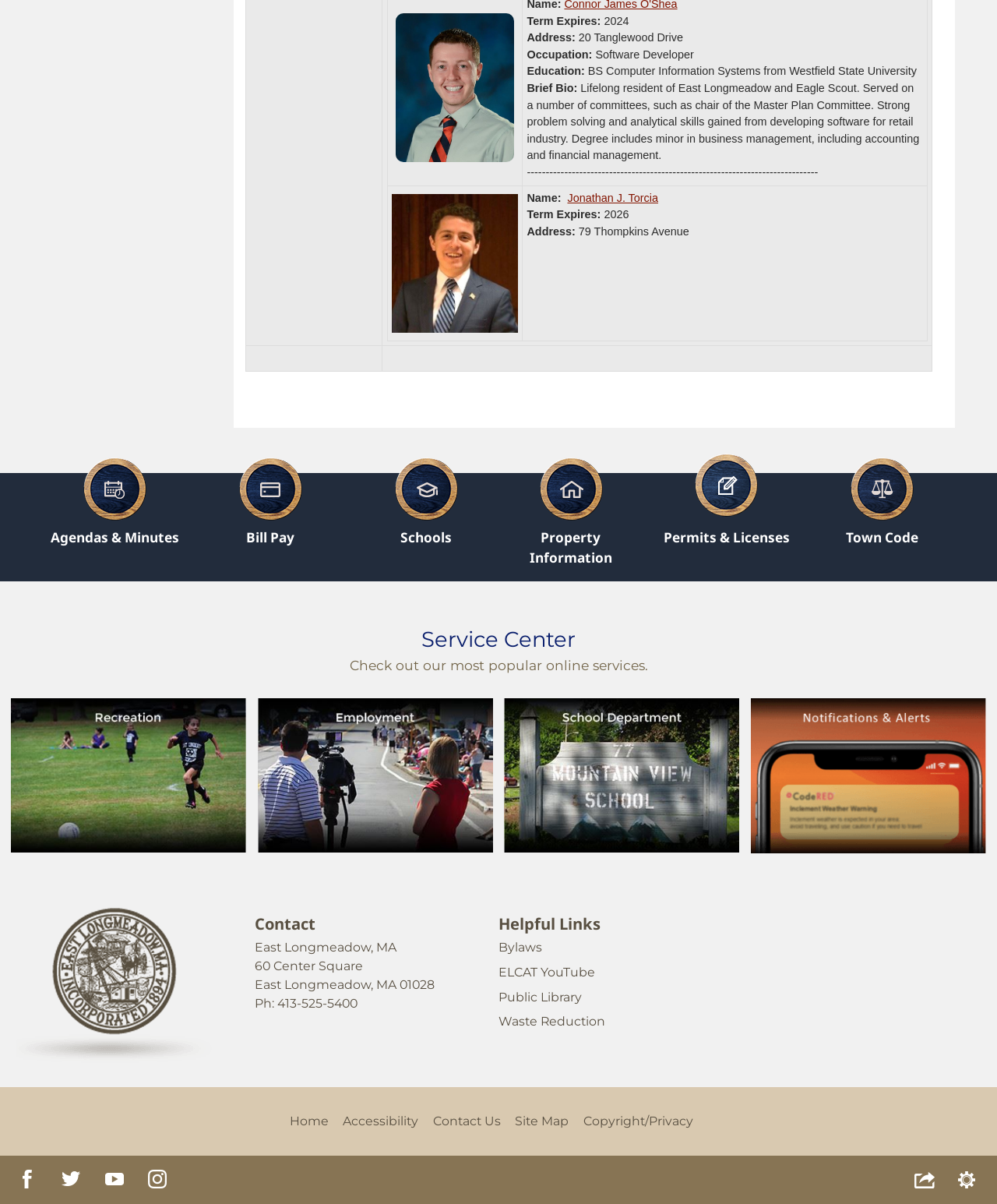Extract the bounding box coordinates for the HTML element that matches this description: "aria-label="Notifications and Alerts Button graphic"". The coordinates should be four float numbers between 0 and 1, i.e., [left, top, right, bottom].

[0.753, 0.58, 0.989, 0.709]